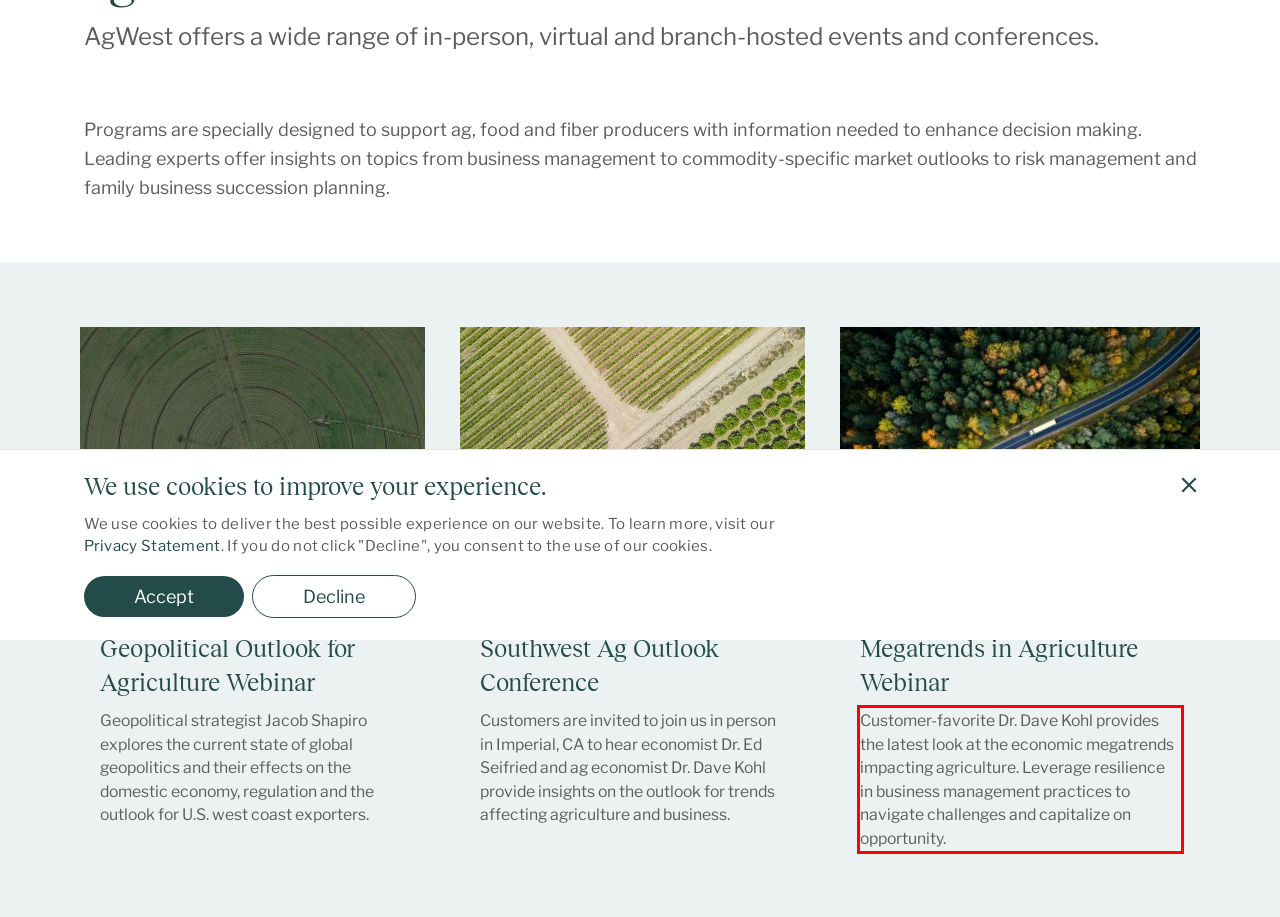You have a screenshot of a webpage, and there is a red bounding box around a UI element. Utilize OCR to extract the text within this red bounding box.

Customer-favorite Dr. Dave Kohl provides the latest look at the economic megatrends impacting agriculture. Leverage resilience in business management practices to navigate challenges and capitalize on opportunity.